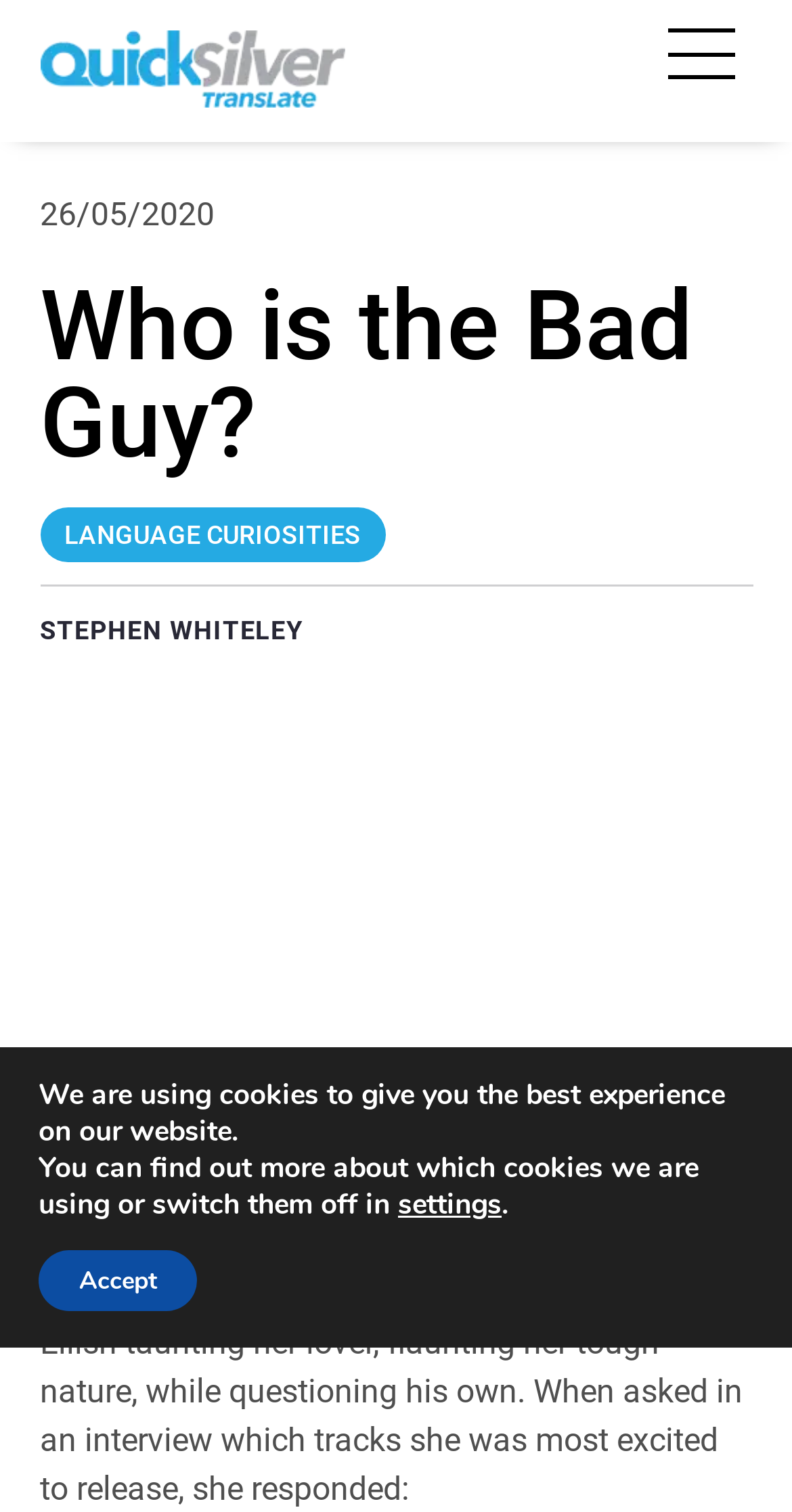Respond to the question below with a single word or phrase: What is Billie Eilish doing in the song 'Bad Guy'?

taunting her lover